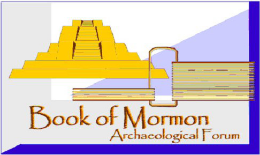What is the color of the pyramid?
We need a detailed and exhaustive answer to the question. Please elaborate.

The pyramid in the logo is set against a light blue background, and its bright yellow color provides a vibrant and eye-catching contrast, making it stand out.